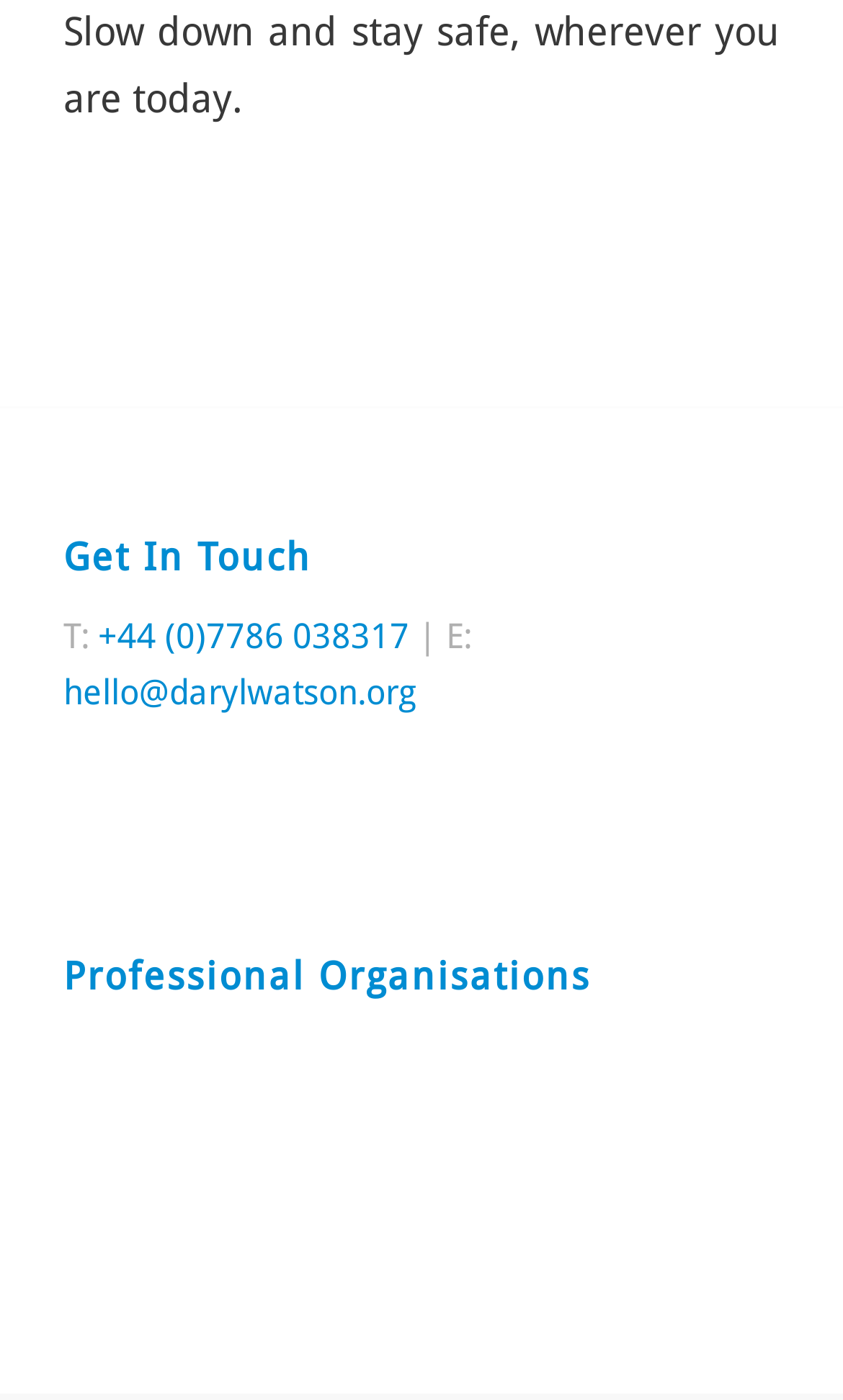Locate the bounding box of the UI element described by: "hello@darylwatson.org" in the given webpage screenshot.

[0.075, 0.48, 0.493, 0.509]